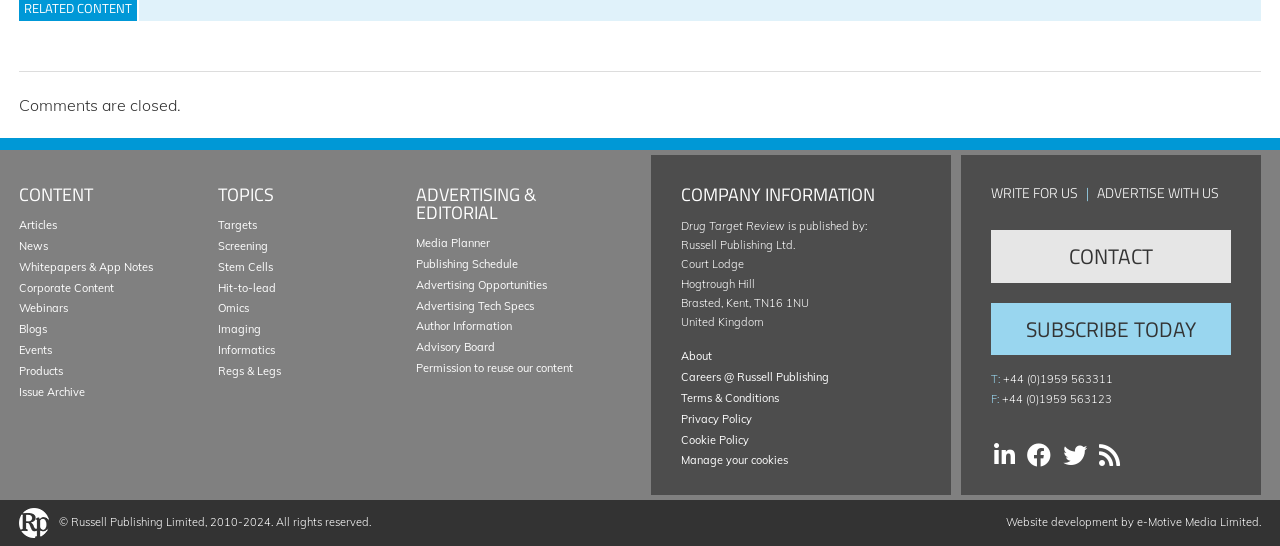Determine the bounding box coordinates for the HTML element mentioned in the following description: "Whitepapers & App Notes". The coordinates should be a list of four floats ranging from 0 to 1, represented as [left, top, right, bottom].

[0.015, 0.476, 0.12, 0.501]